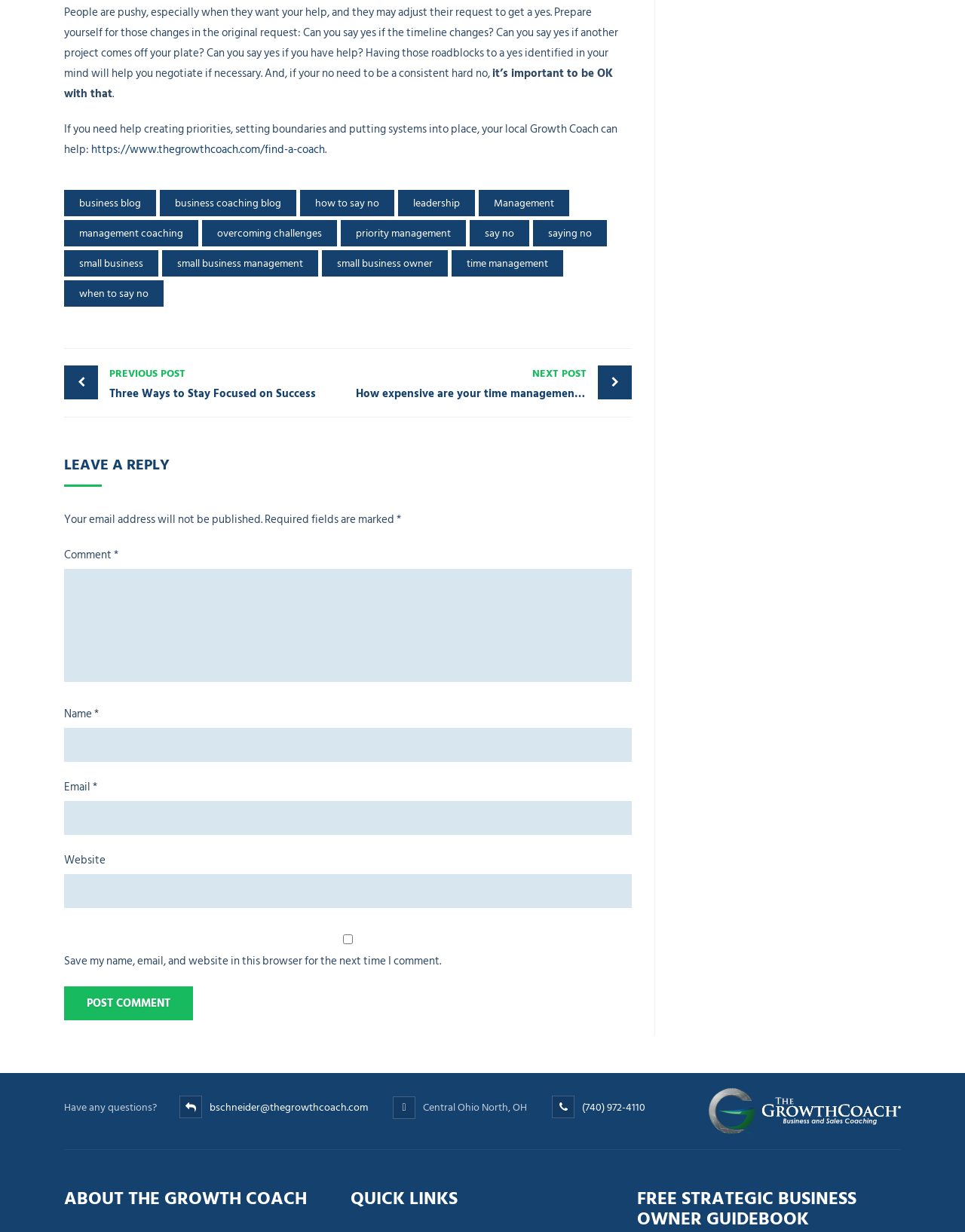Identify the bounding box coordinates for the element you need to click to achieve the following task: "Contact the coach". Provide the bounding box coordinates as four float numbers between 0 and 1, in the form [left, top, right, bottom].

[0.162, 0.892, 0.381, 0.906]